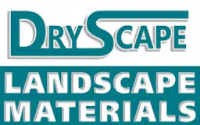Use one word or a short phrase to answer the question provided: 
What color is 'Dry' in the logo?

Teal